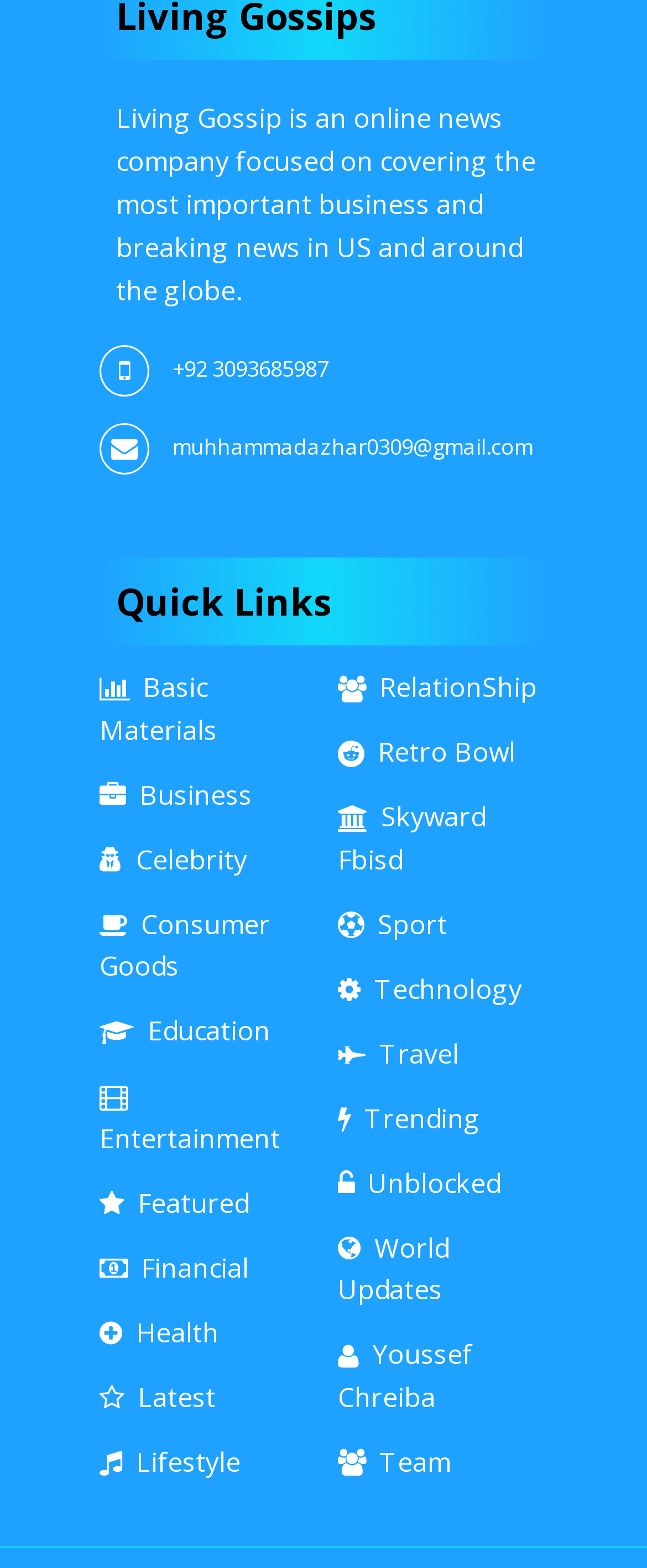Locate the bounding box coordinates of the clickable element to fulfill the following instruction: "Contact through email". Provide the coordinates as four float numbers between 0 and 1 in the format [left, top, right, bottom].

[0.267, 0.275, 0.823, 0.294]